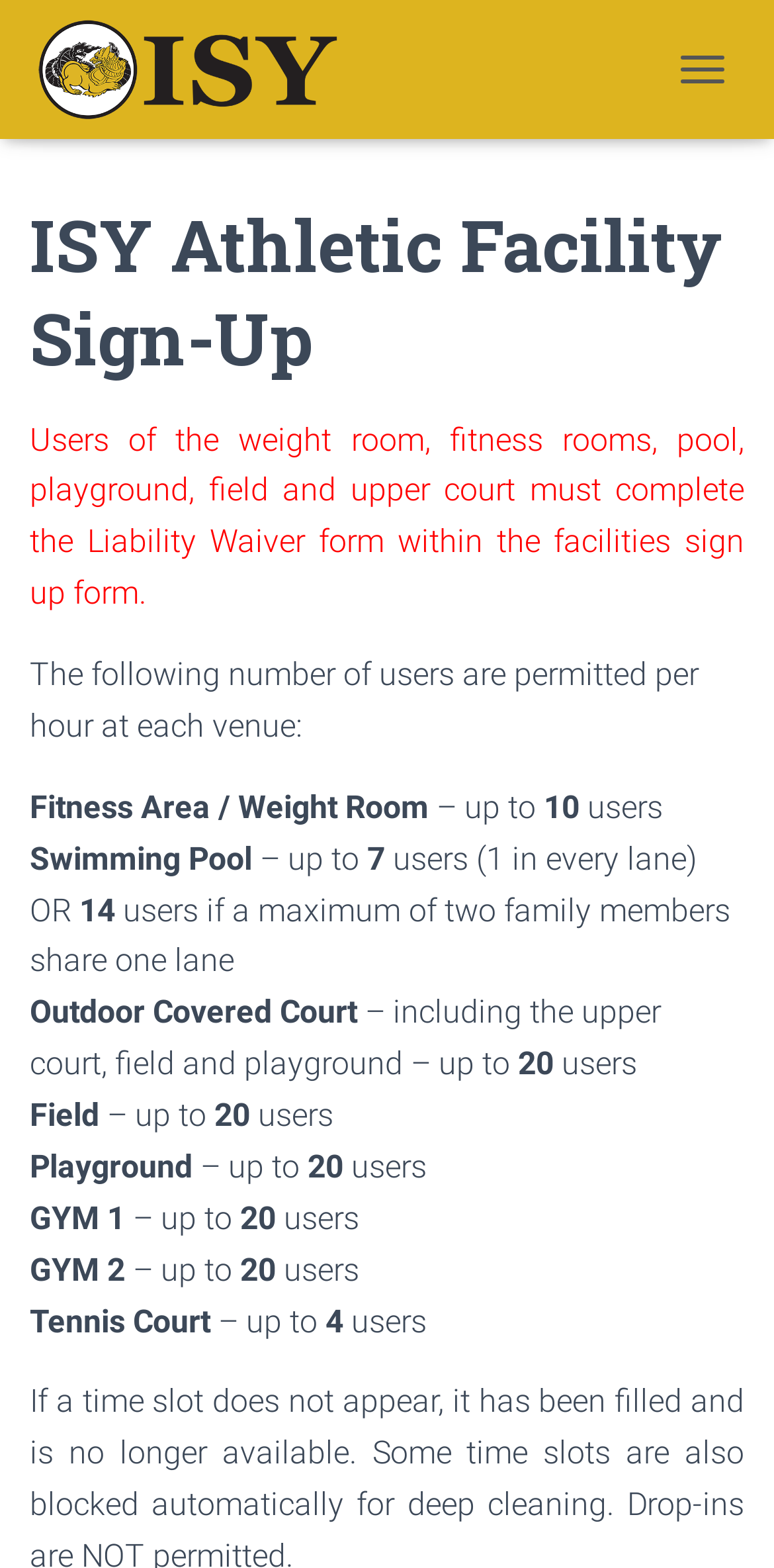Please extract the webpage's main title and generate its text content.

ISY Athletic Facility Sign-Up